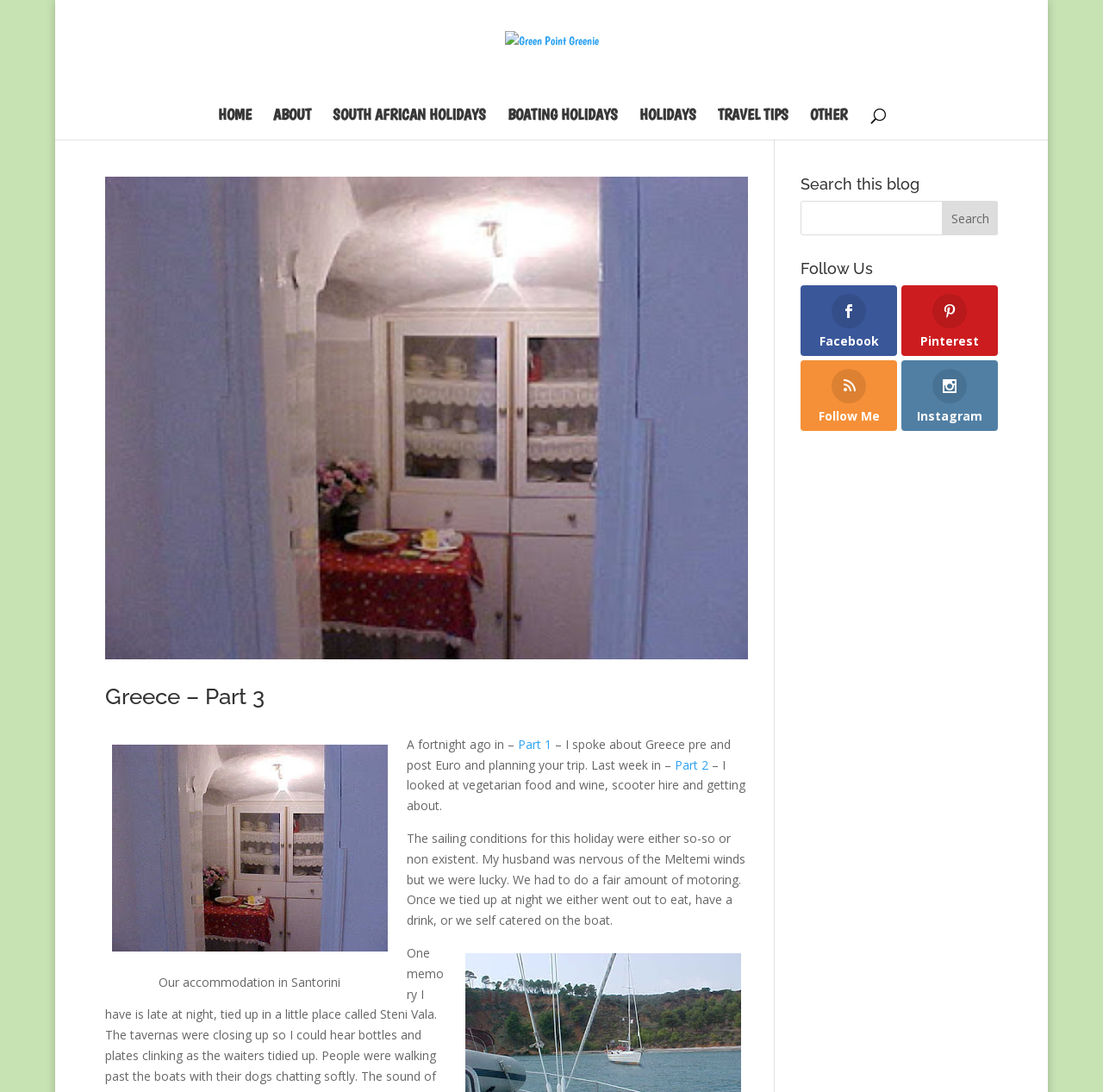What is the name of the blog?
Using the information from the image, answer the question thoroughly.

The name of the blog can be inferred from the top-most link element with the text 'Green Point Greenie' and the image with the same name, which suggests that it is the title of the blog.